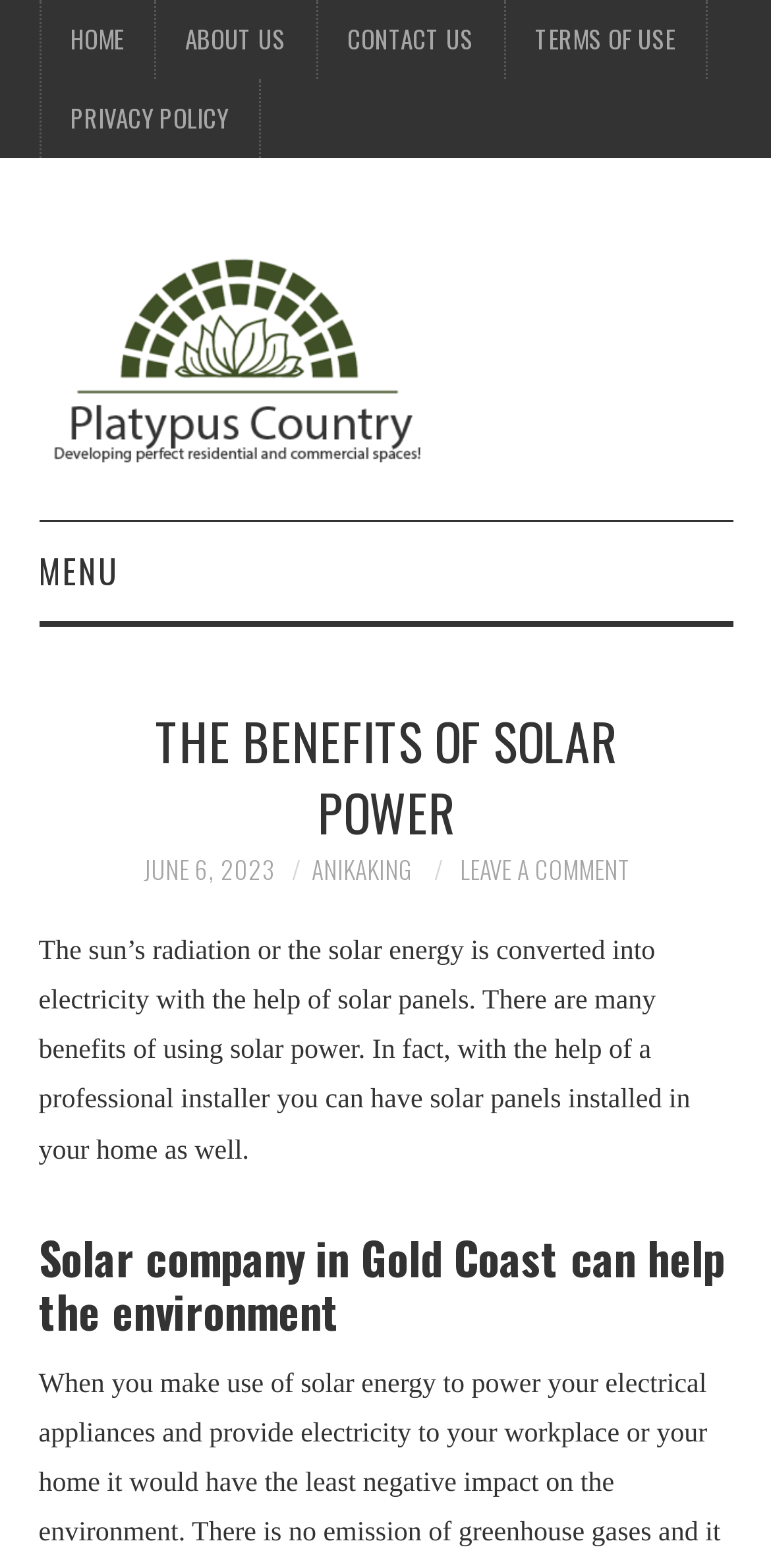Please provide the bounding box coordinates for the UI element as described: "Contact Us". The coordinates must be four floats between 0 and 1, represented as [left, top, right, bottom].

[0.05, 0.653, 0.624, 0.716]